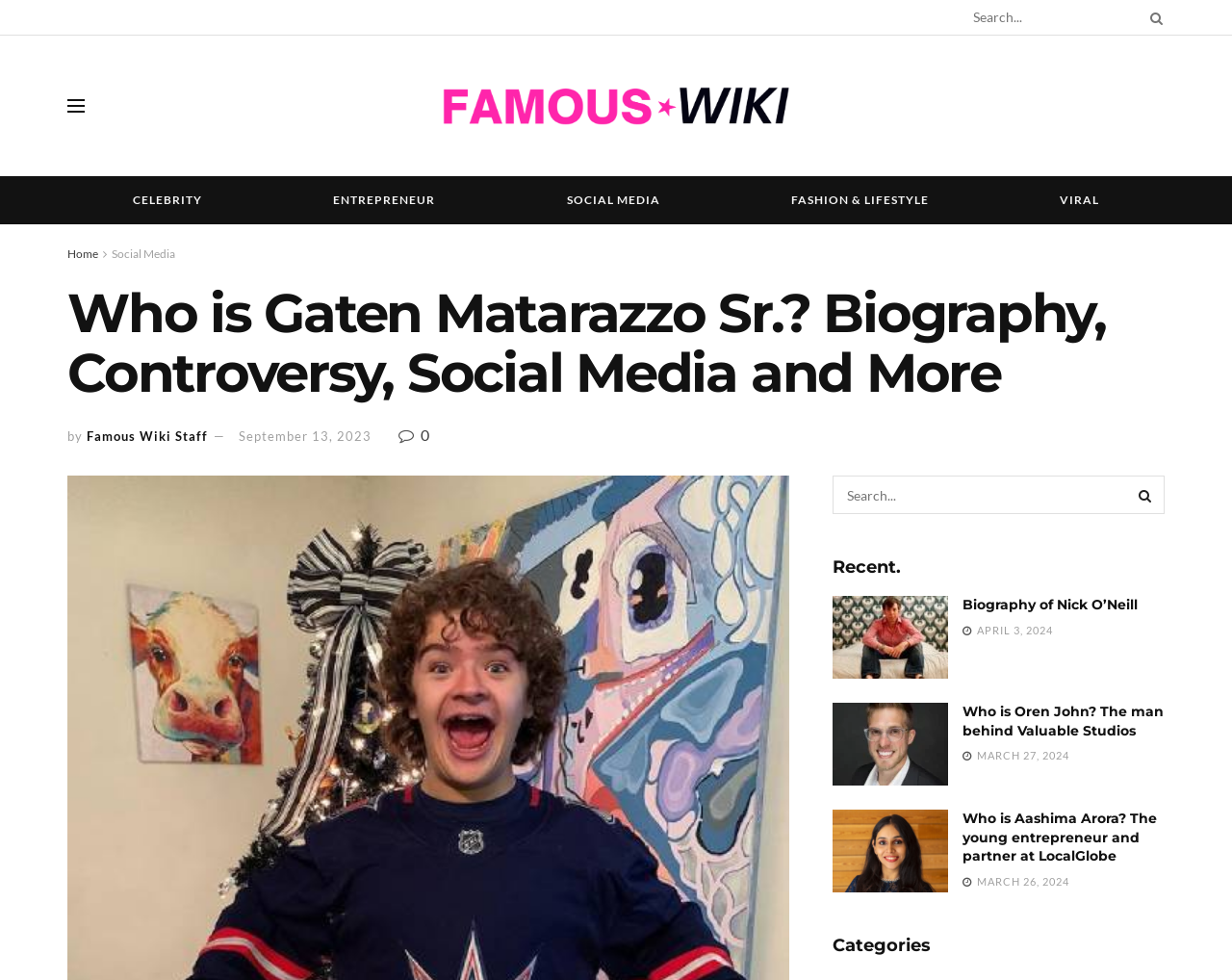Identify and provide the bounding box coordinates of the UI element described: "Social Media". The coordinates should be formatted as [left, top, right, bottom], with each number being a float between 0 and 1.

[0.091, 0.251, 0.142, 0.266]